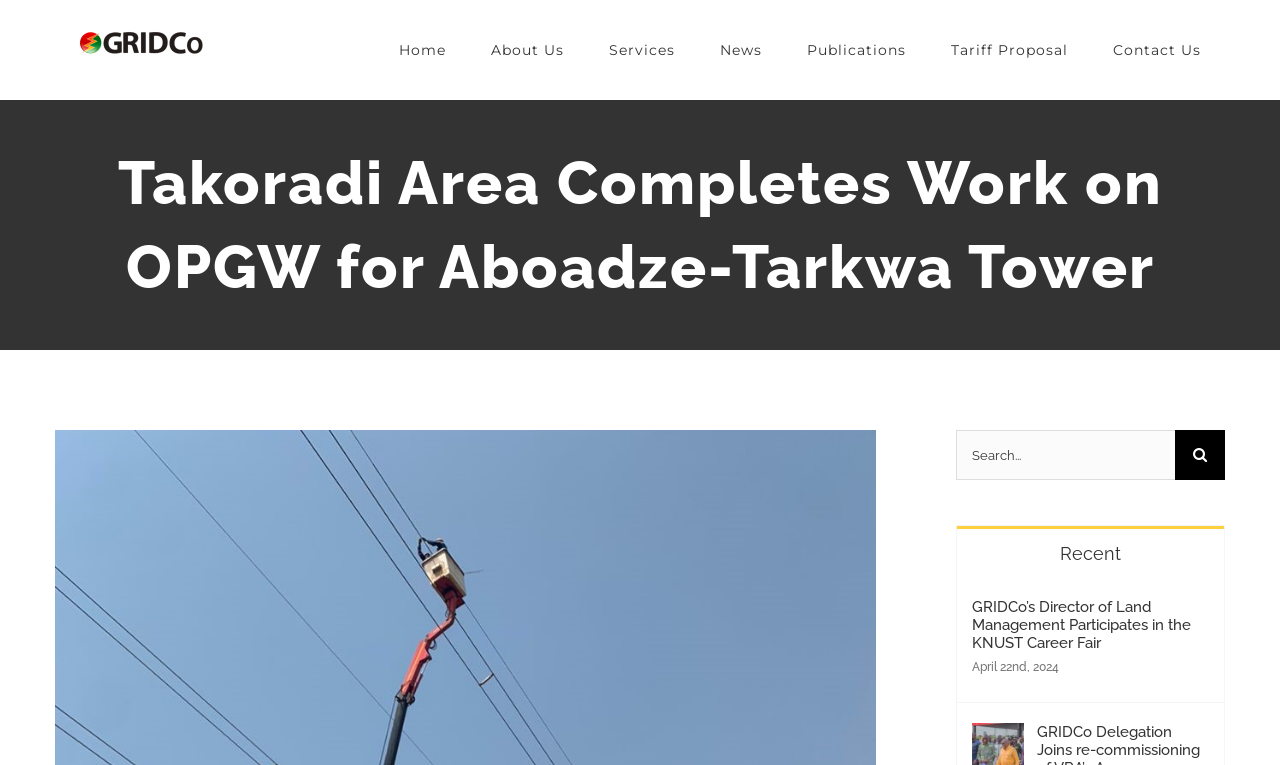Can you find the bounding box coordinates for the UI element given this description: "Tariff Proposal"? Provide the coordinates as four float numbers between 0 and 1: [left, top, right, bottom].

[0.743, 0.0, 0.835, 0.131]